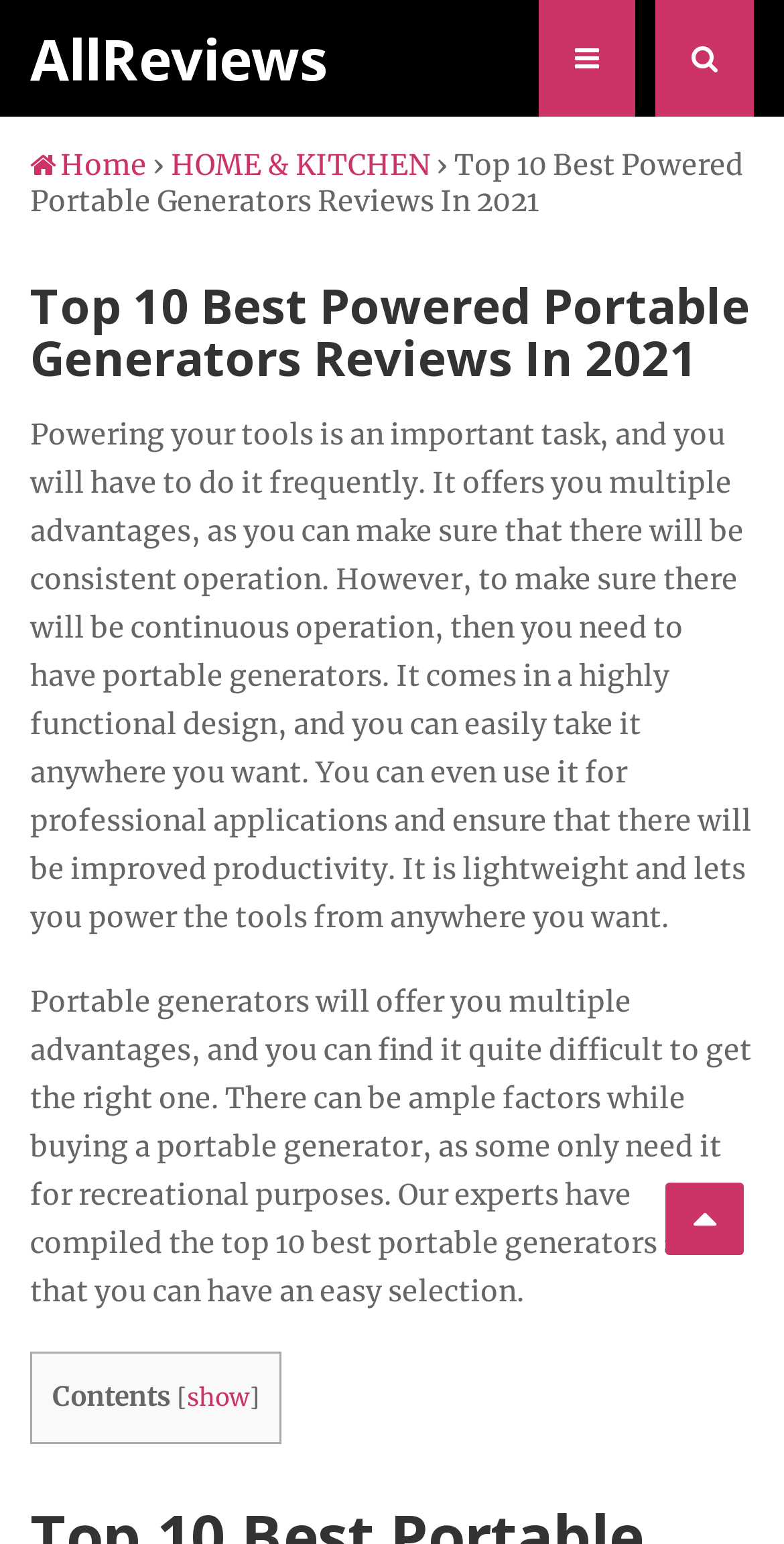What is the design of portable generators?
Please provide a single word or phrase as your answer based on the image.

Highly functional and lightweight